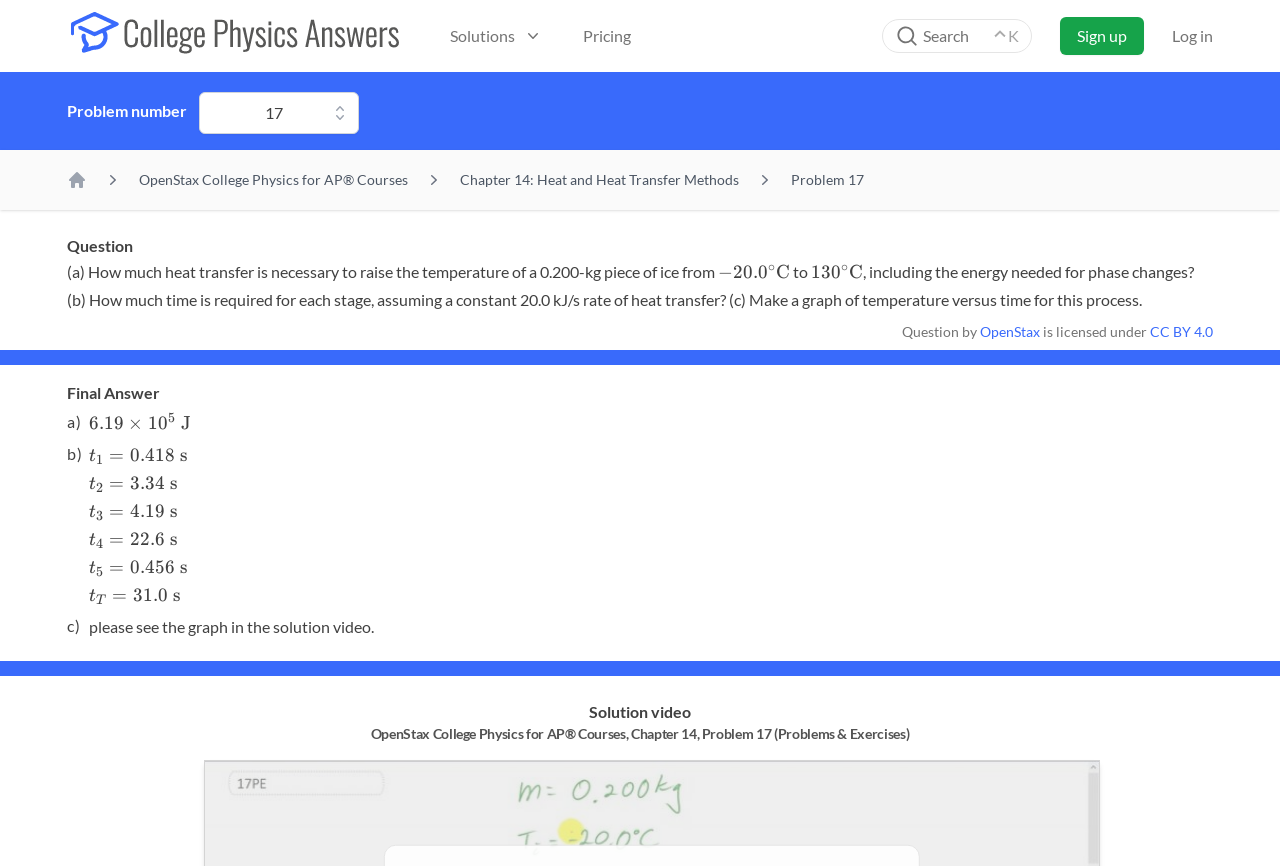Please determine the bounding box coordinates of the area that needs to be clicked to complete this task: 'Select a problem number'. The coordinates must be four float numbers between 0 and 1, formatted as [left, top, right, bottom].

[0.155, 0.106, 0.28, 0.155]